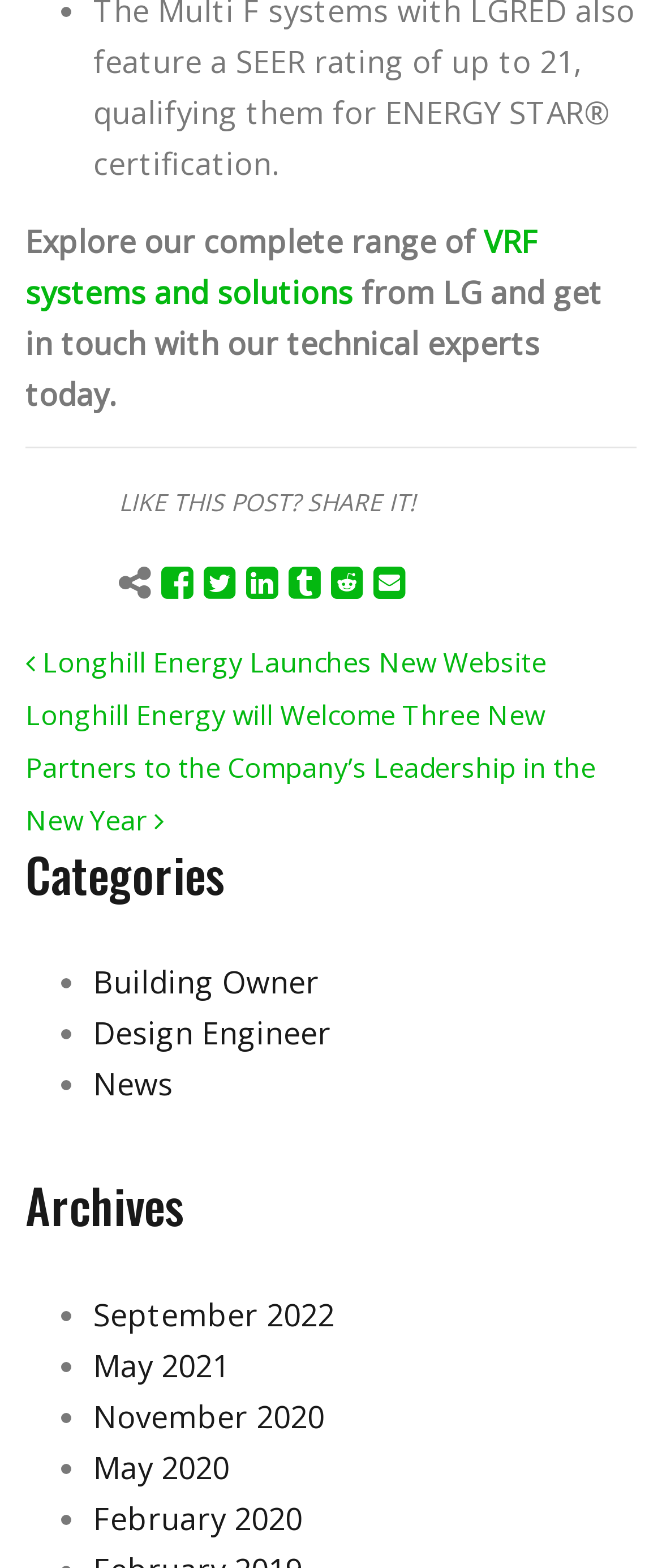Highlight the bounding box coordinates of the region I should click on to meet the following instruction: "Share this post".

[0.244, 0.354, 0.292, 0.386]